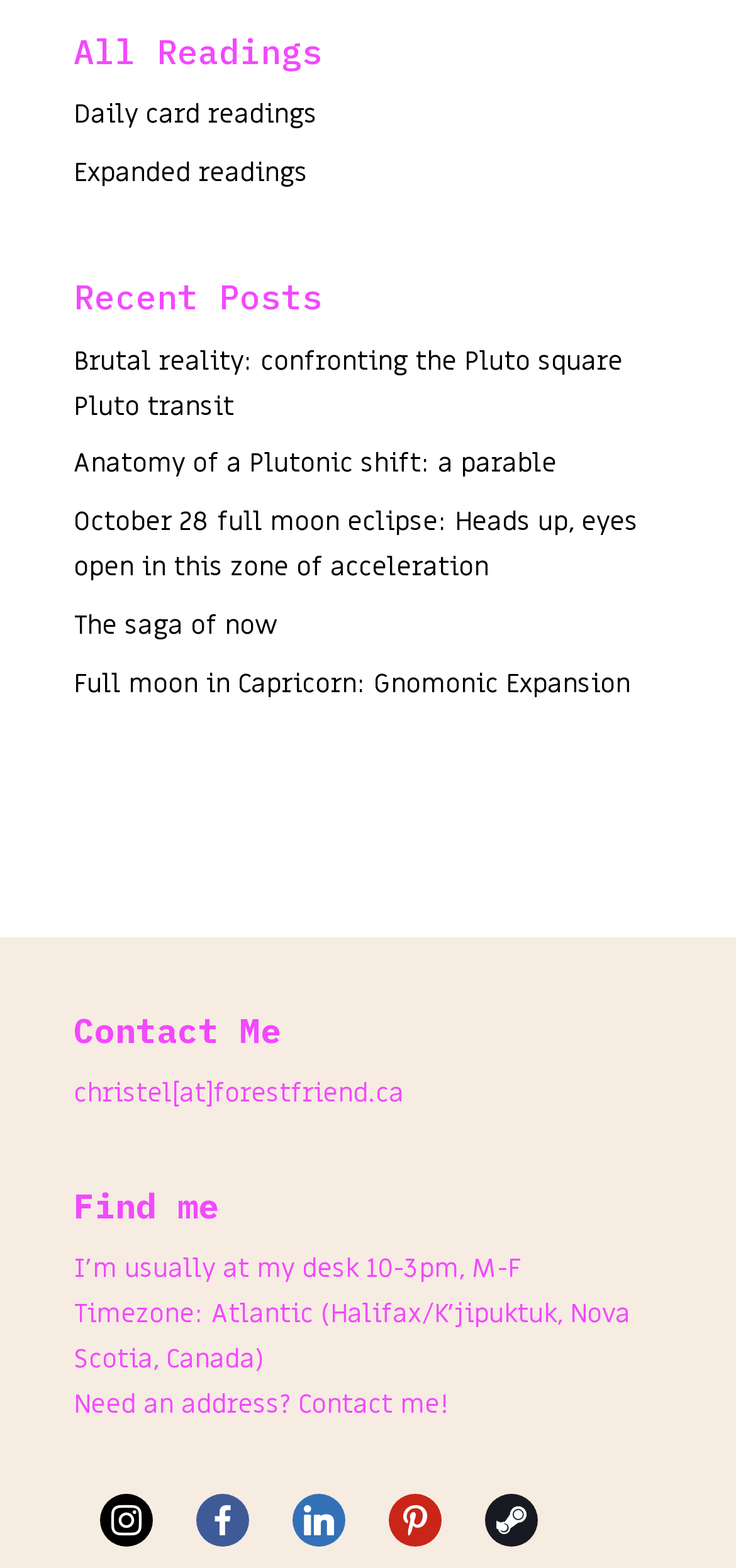Respond to the question below with a single word or phrase:
What is the timezone mentioned on the page?

Atlantic (Halifax/K’jipuktuk, Nova Scotia, Canada)